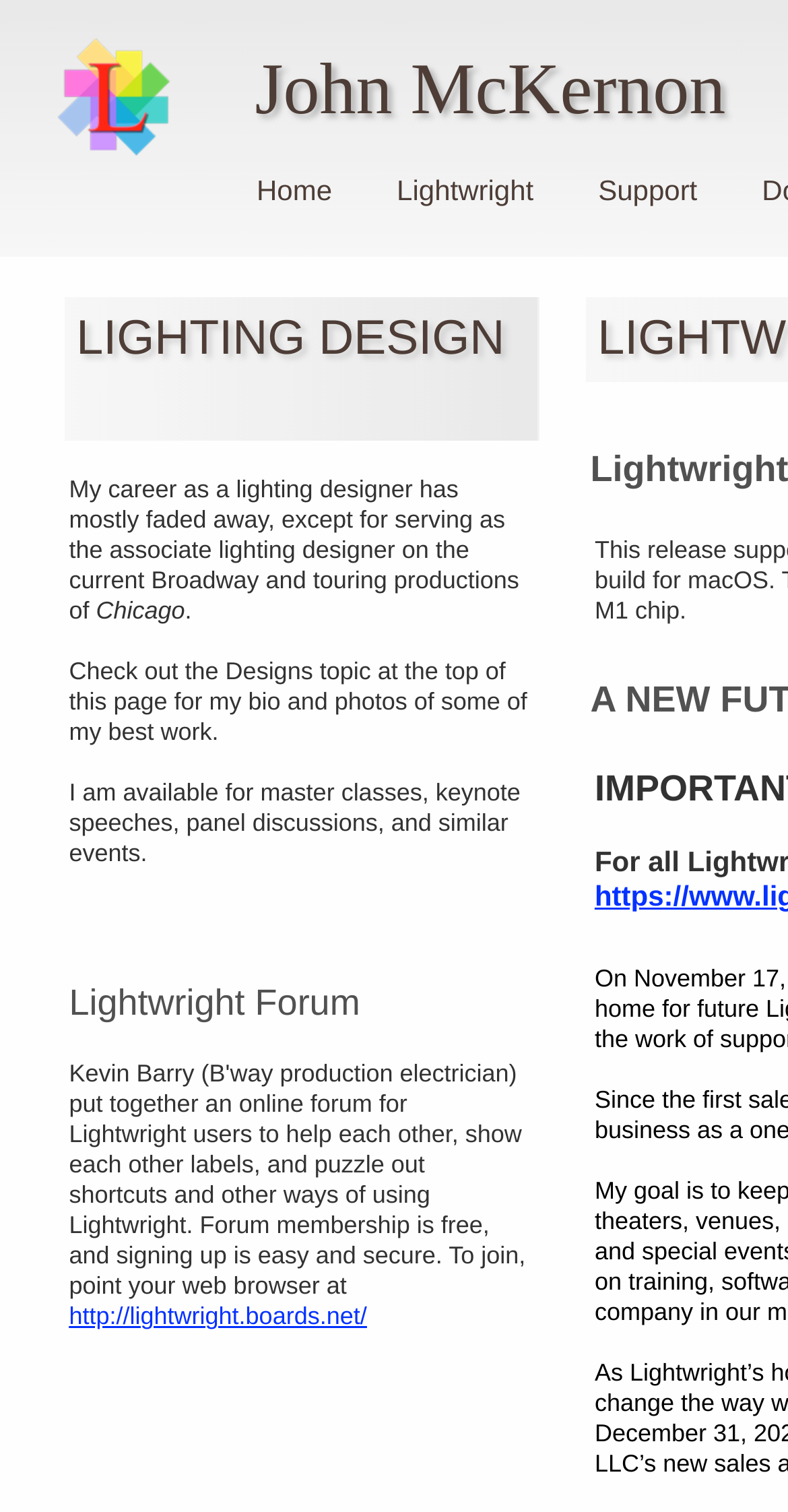What type of events is the person available for?
Using the image, answer in one word or phrase.

Master classes, speeches, panel discussions